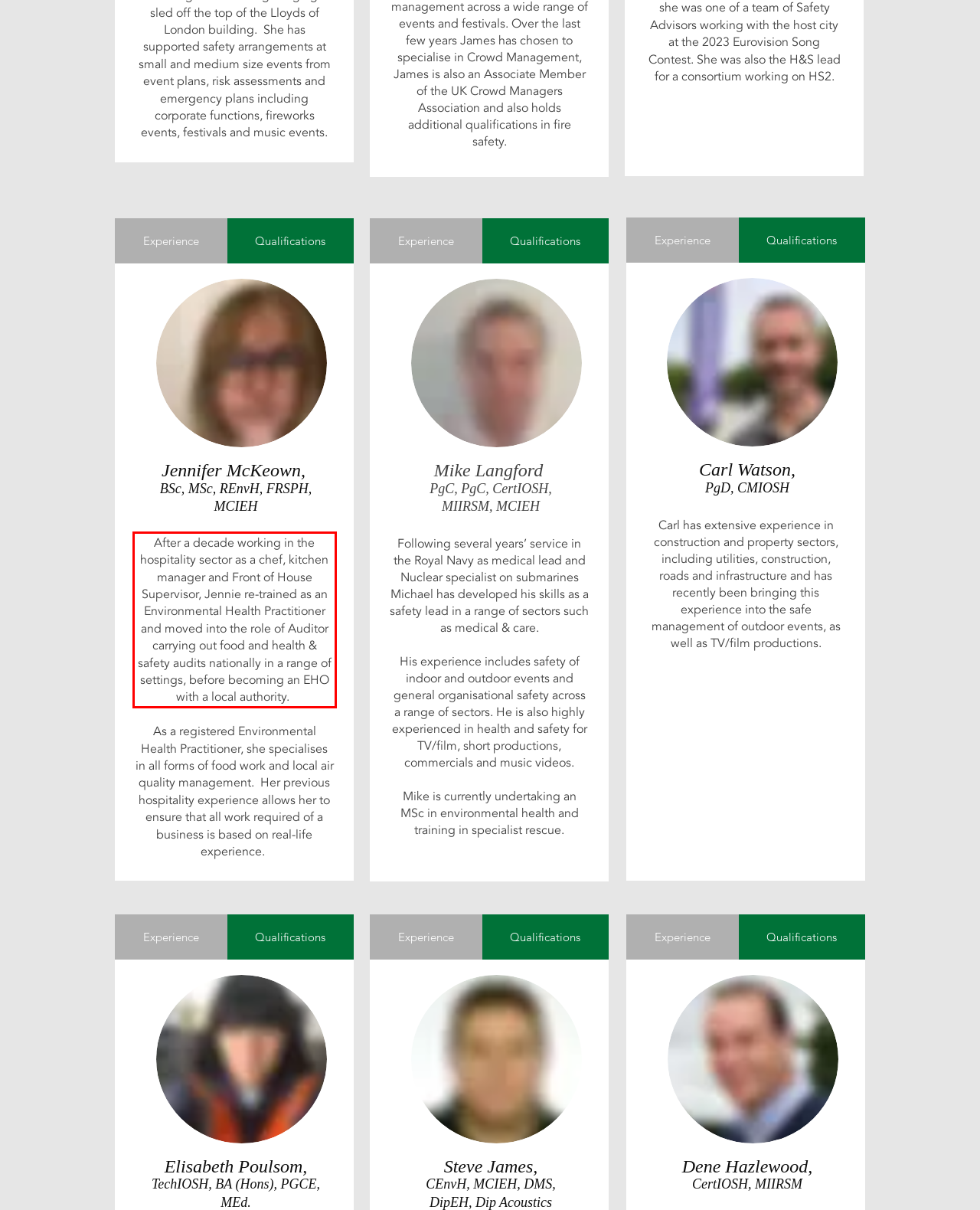Analyze the screenshot of a webpage where a red rectangle is bounding a UI element. Extract and generate the text content within this red bounding box.

After a decade working in the hospitality sector as a chef, kitchen manager and Front of House Supervisor, Jennie re-trained as an Environmental Health Practitioner and moved into the role of Auditor carrying out food and health & safety audits nationally in a range of settings, before becoming an EHO with a local authority.